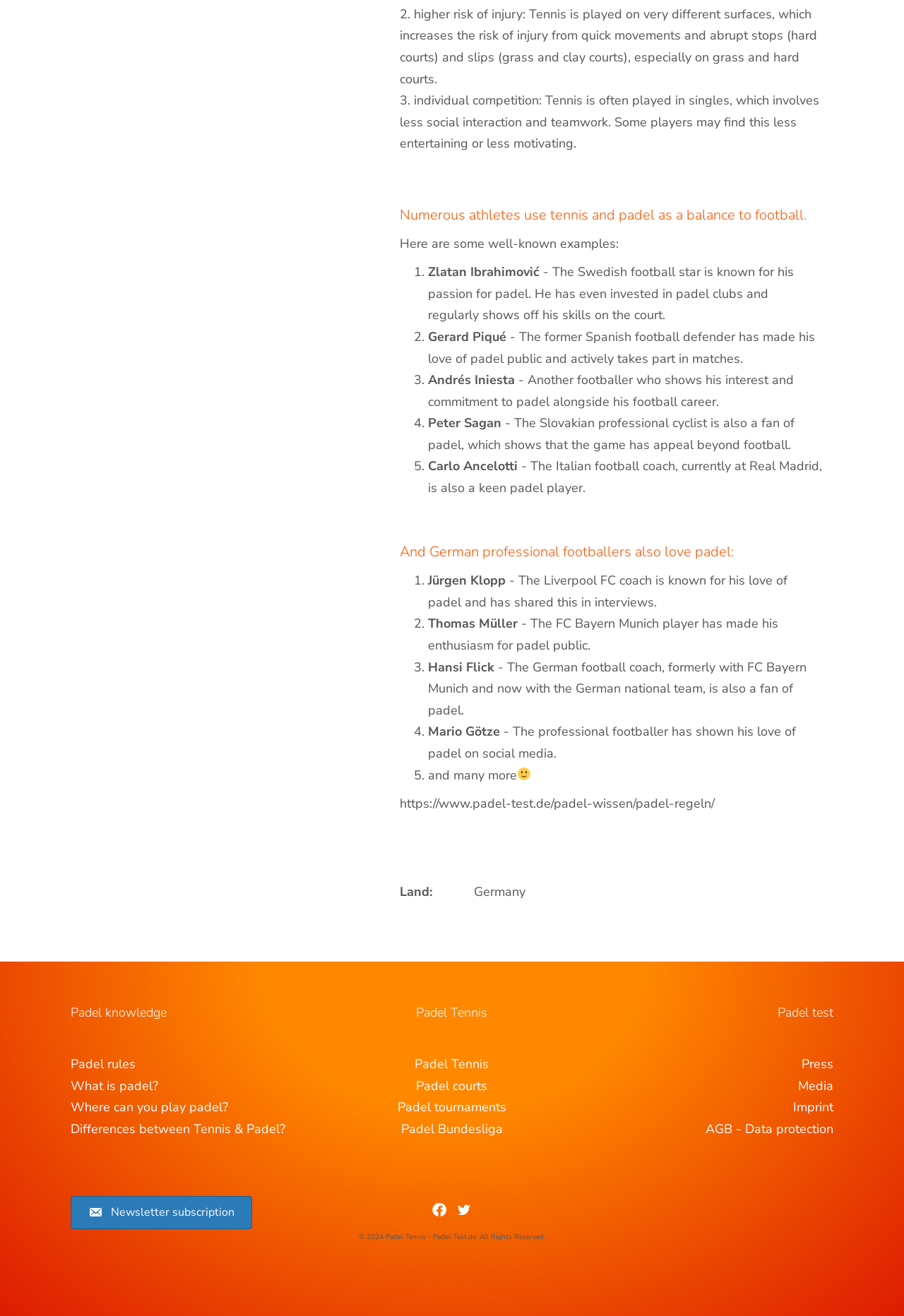Please specify the bounding box coordinates of the clickable region to carry out the following instruction: "Click on 'Padel rules'". The coordinates should be four float numbers between 0 and 1, in the format [left, top, right, bottom].

[0.078, 0.802, 0.15, 0.815]